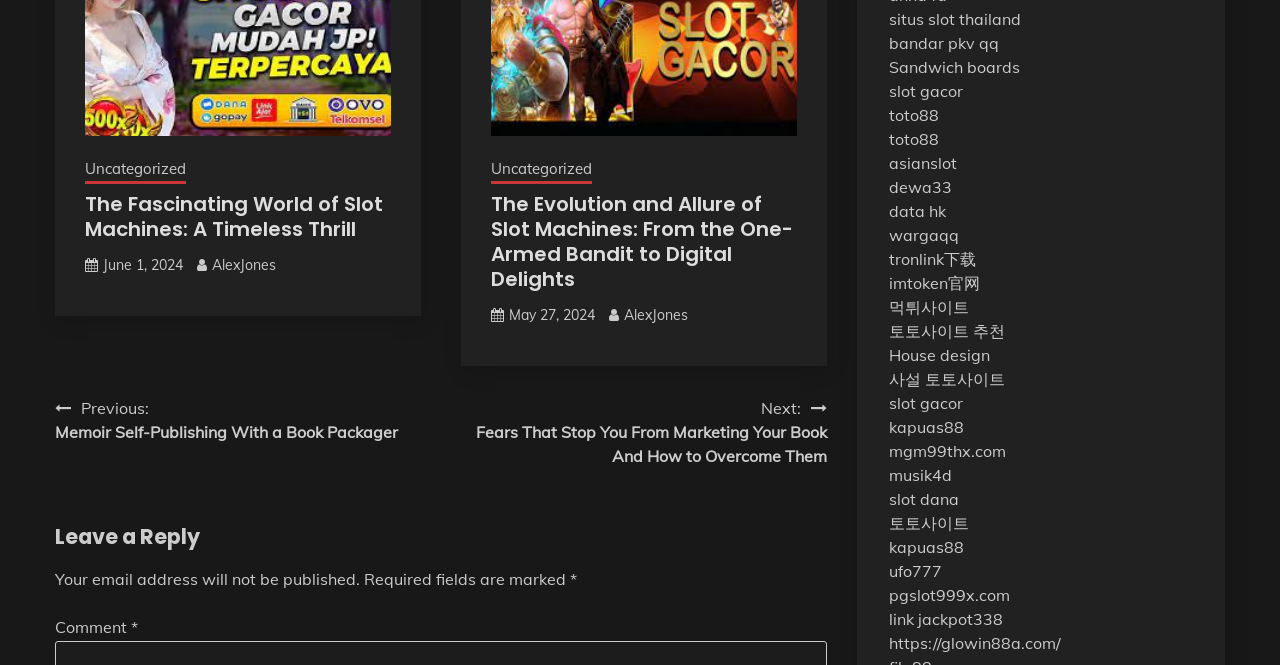Determine the coordinates of the bounding box for the clickable area needed to execute this instruction: "Visit the 'situs slot thailand' website".

[0.694, 0.013, 0.797, 0.043]